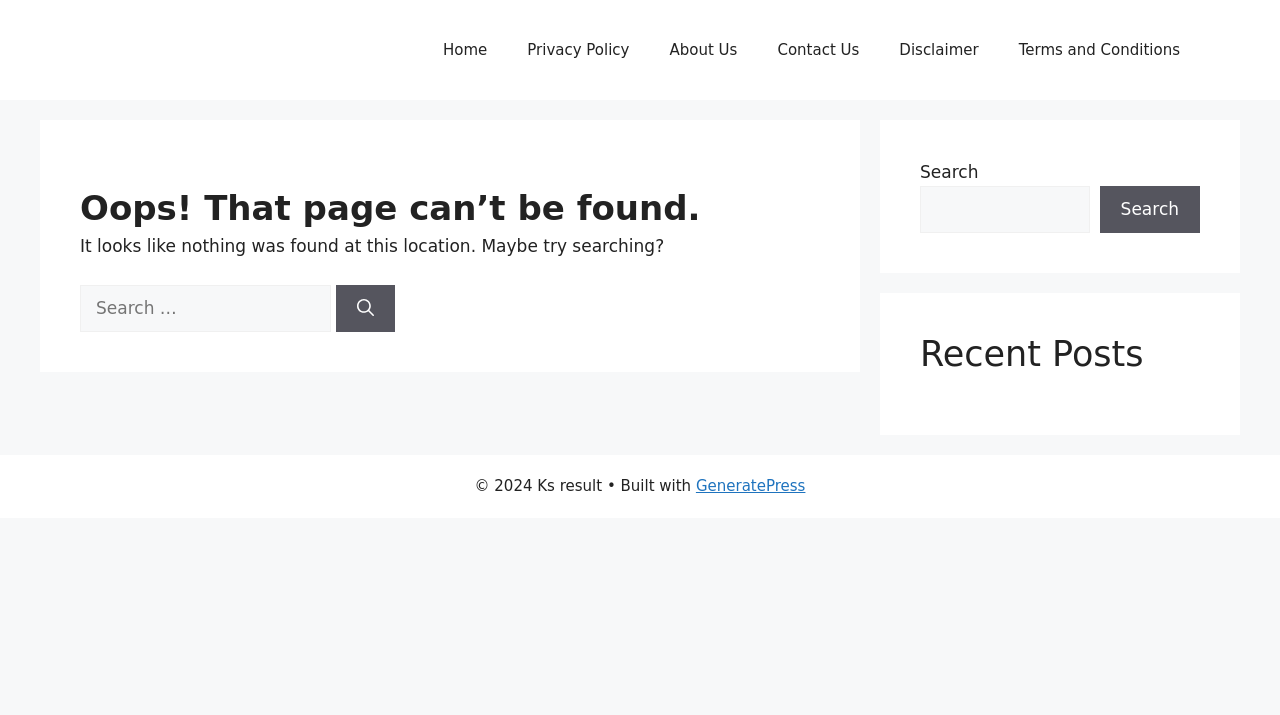Respond to the question below with a concise word or phrase:
What is the primary navigation menu?

Home, Privacy Policy, About Us, Contact Us, Disclaimer, Terms and Conditions